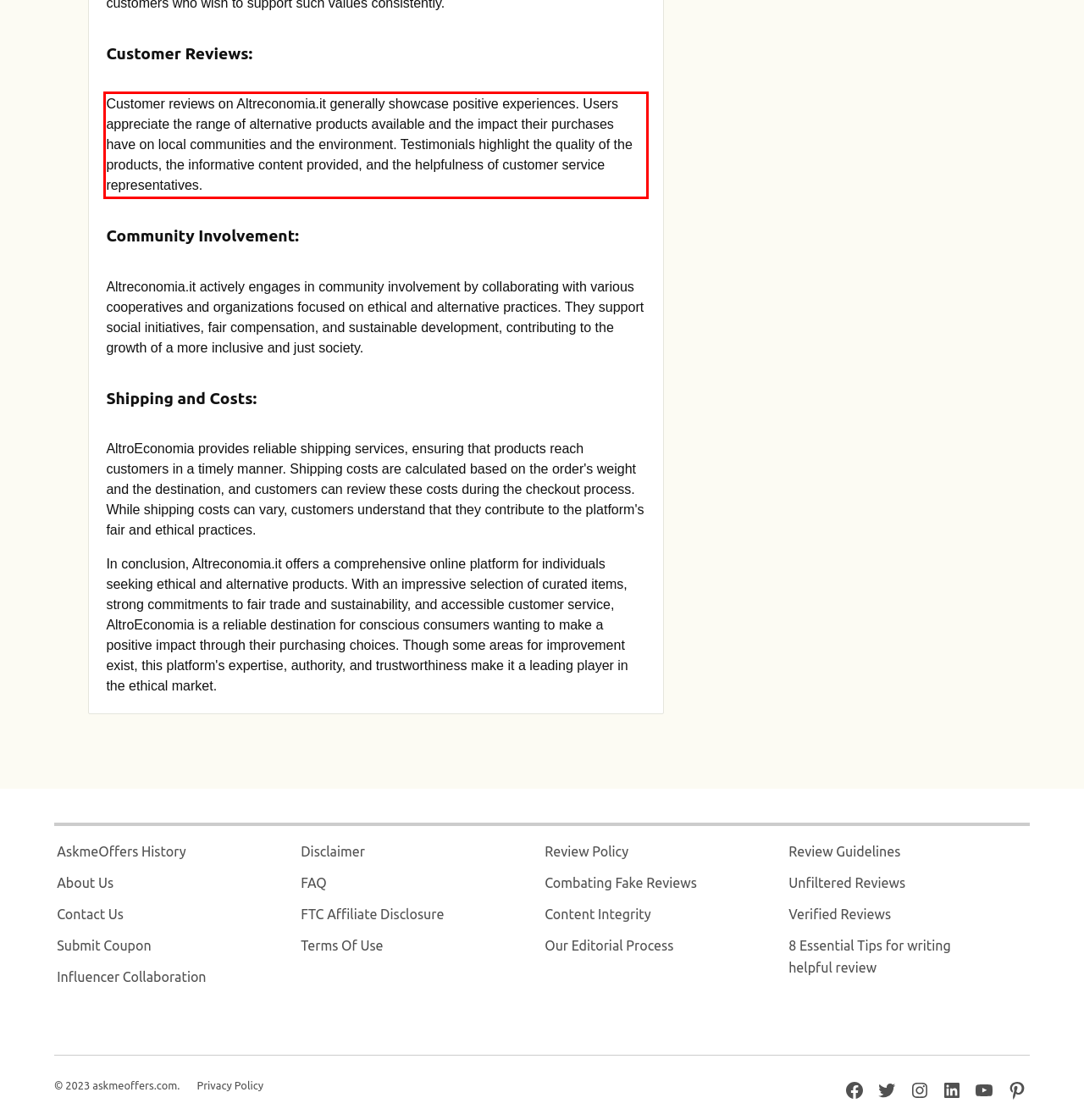By examining the provided screenshot of a webpage, recognize the text within the red bounding box and generate its text content.

Customer reviews on Altreconomia.it generally showcase positive experiences. Users appreciate the range of alternative products available and the impact their purchases have on local communities and the environment. Testimonials highlight the quality of the products, the informative content provided, and the helpfulness of customer service representatives.